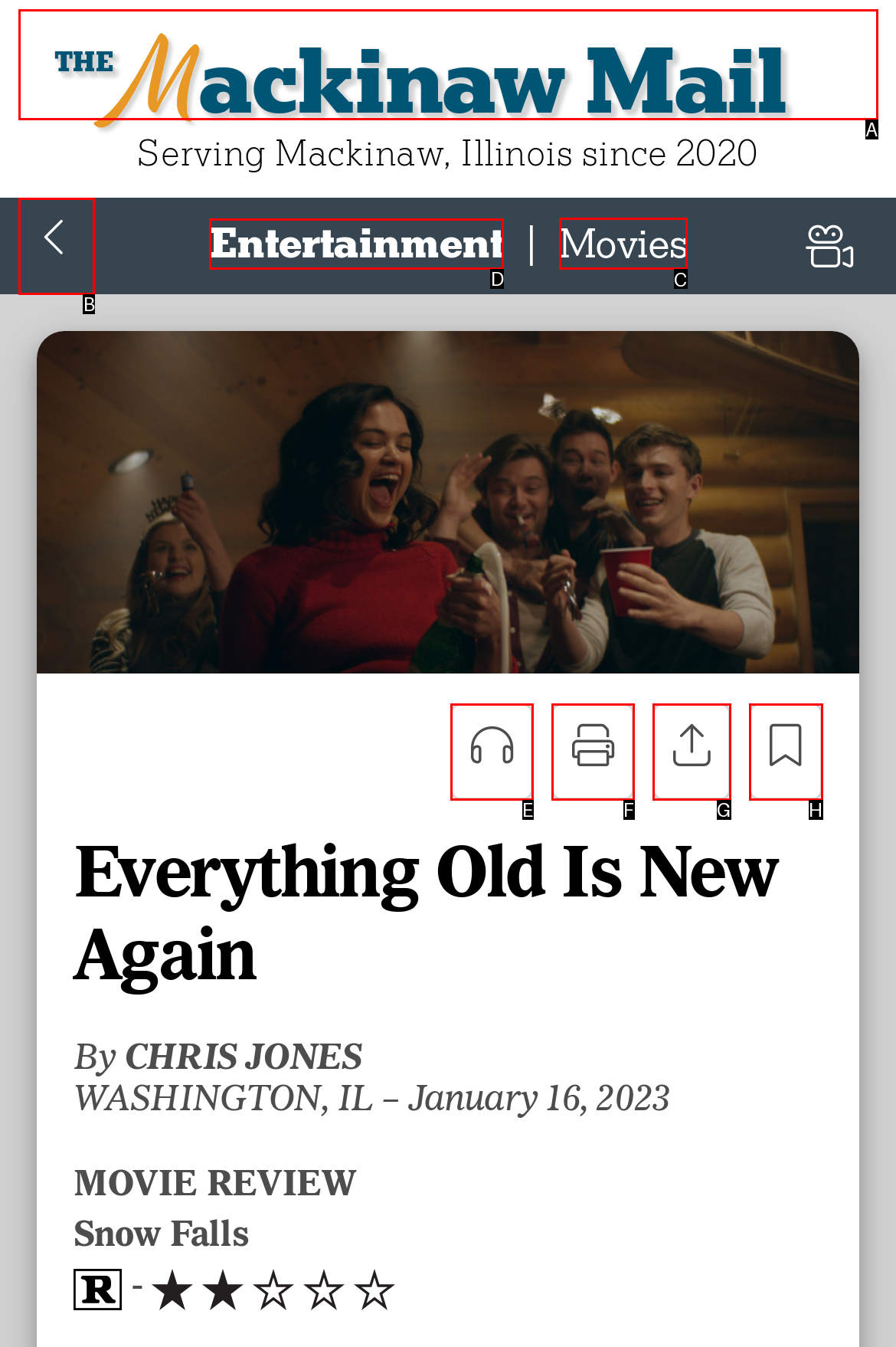Identify the correct HTML element to click for the task: View Movies. Provide the letter of your choice.

C